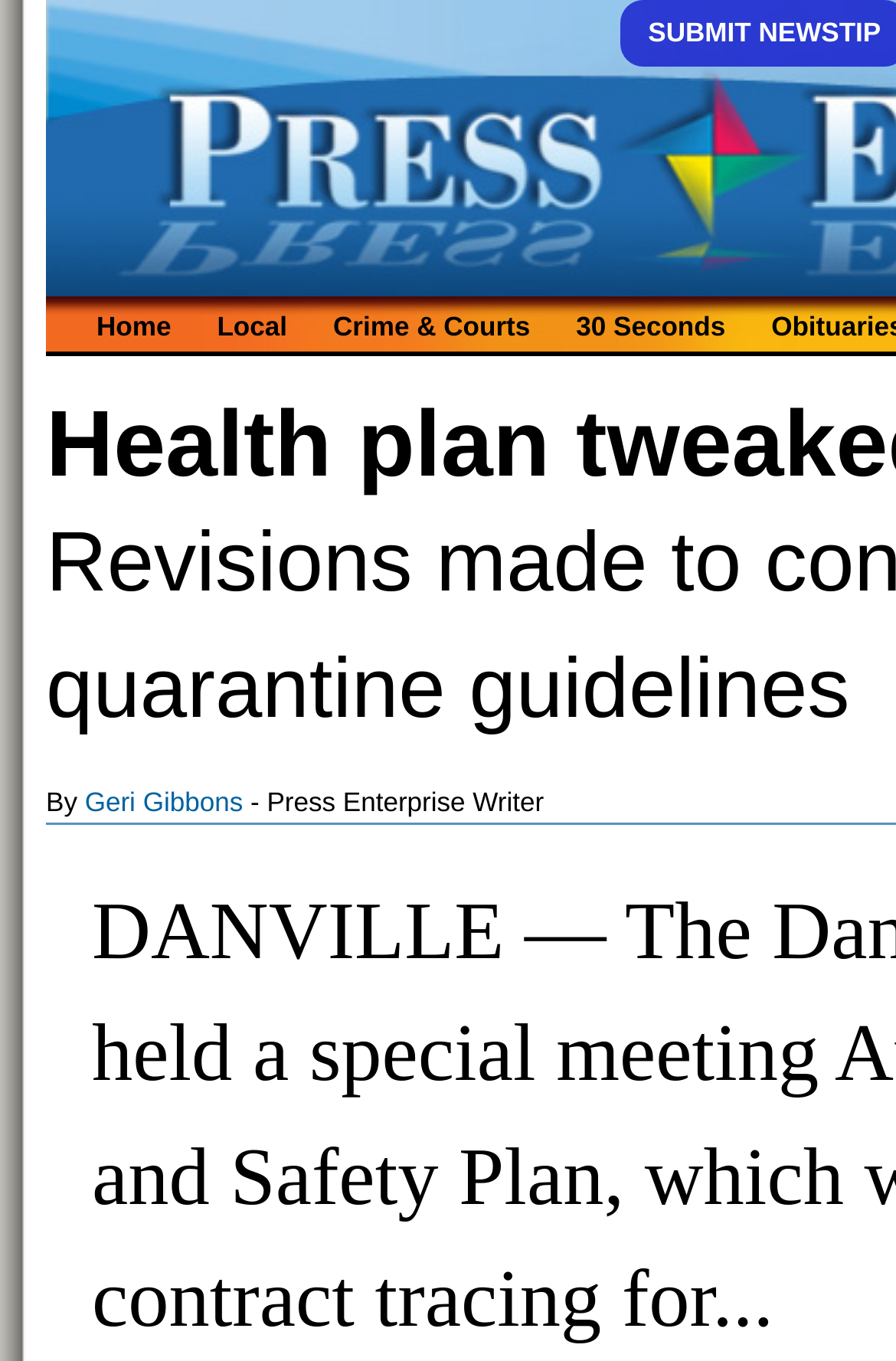Locate the bounding box coordinates of the UI element described by: "Print/Download Page PDF". Provide the coordinates as four float numbers between 0 and 1, formatted as [left, top, right, bottom].

None